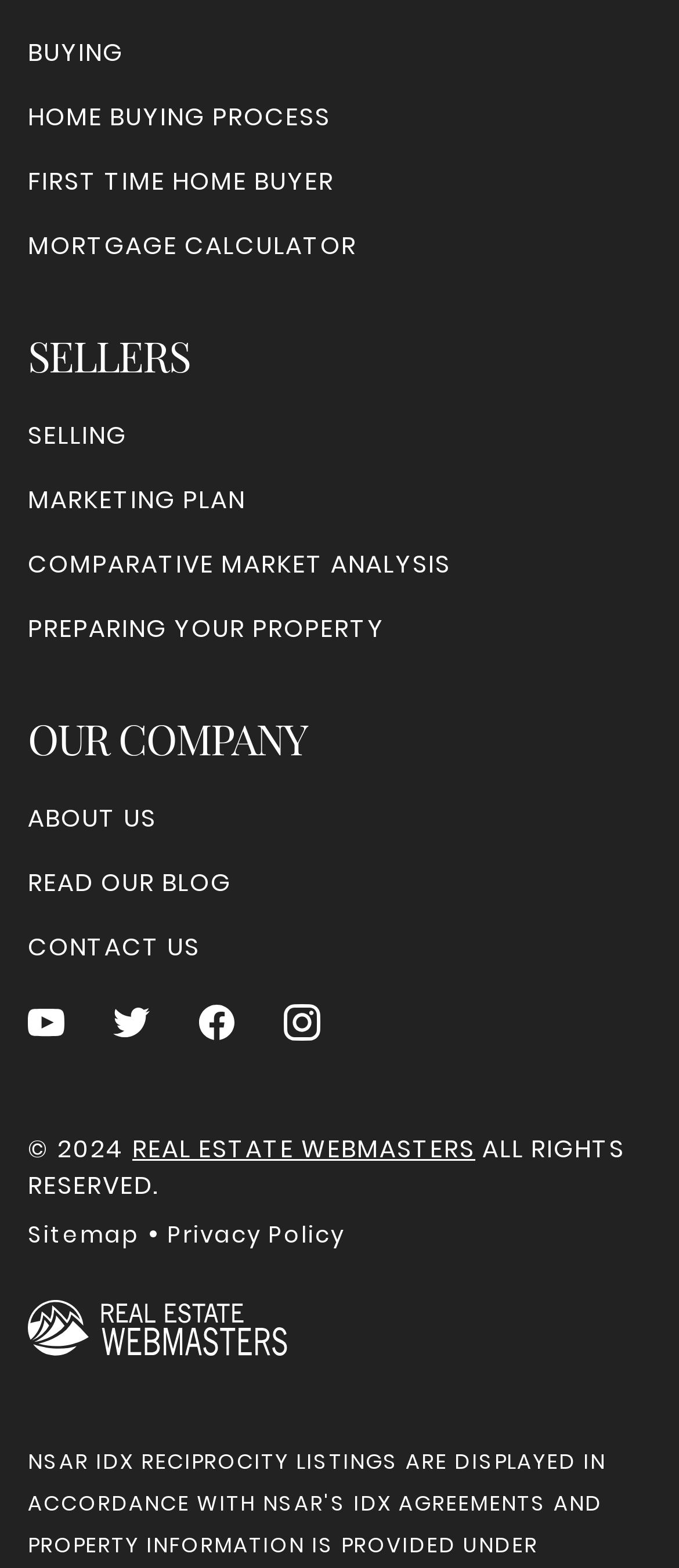Show the bounding box coordinates for the HTML element as described: "aria-label="Follow us on Instagram"".

[0.418, 0.64, 0.472, 0.664]